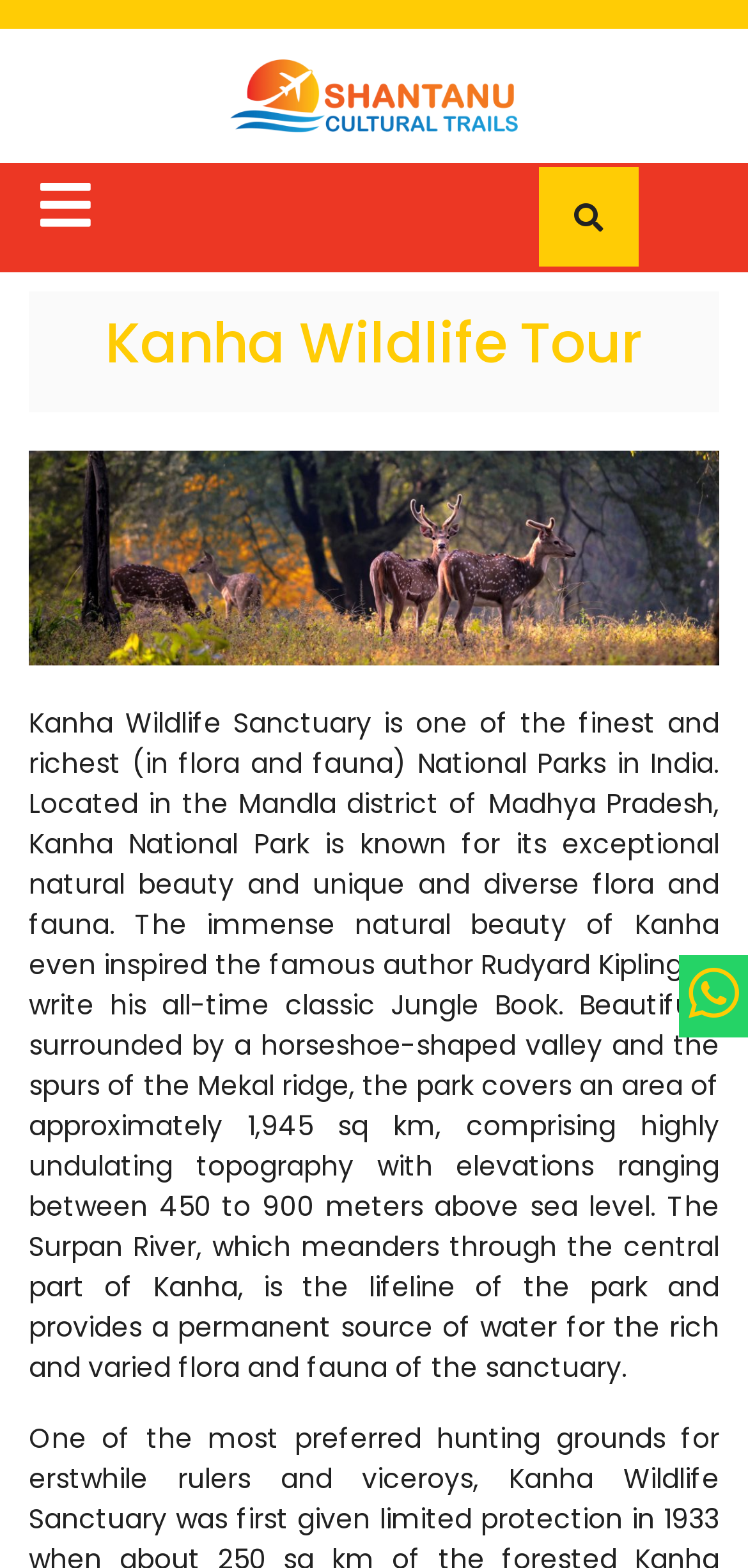What is the source of water for the flora and fauna of Kanha National Park?
Provide an in-depth answer to the question, covering all aspects.

According to the webpage, the Surpan River, which meanders through the central part of Kanha, is the lifeline of the park and provides a permanent source of water for the rich and varied flora and fauna of the sanctuary.